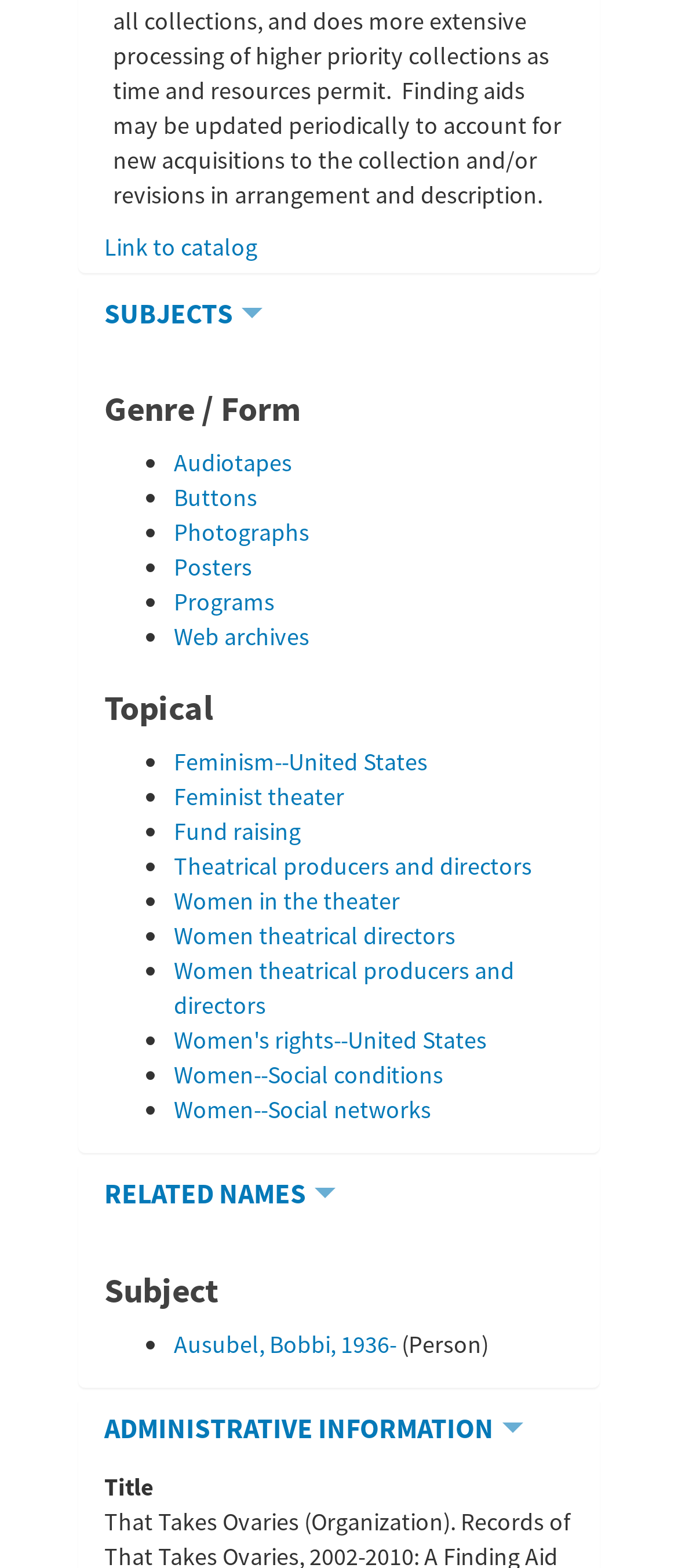Provide the bounding box coordinates of the UI element that matches the description: "Joseph Rowntree Theatre".

None